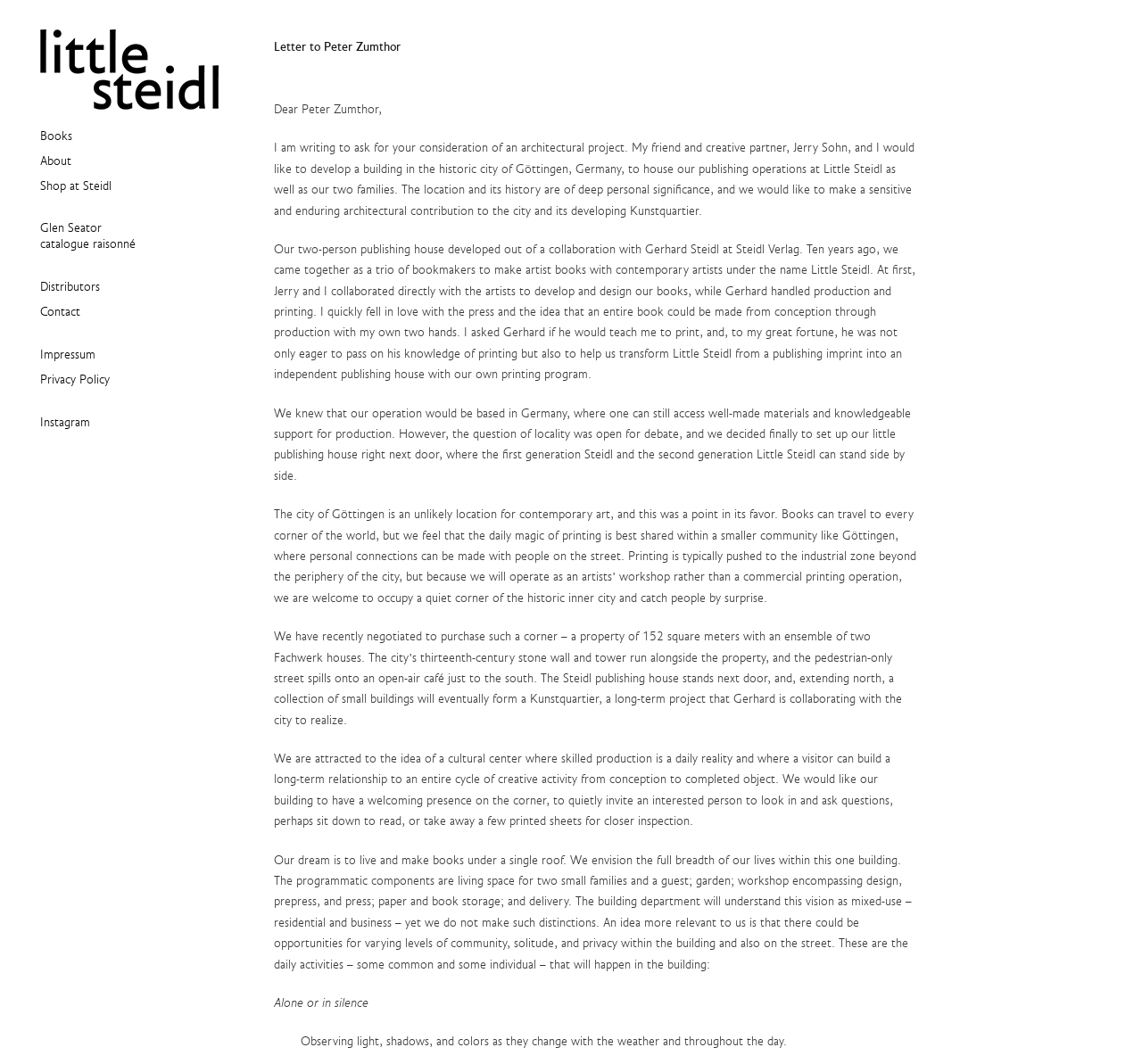Pinpoint the bounding box coordinates of the element that must be clicked to accomplish the following instruction: "Read the 'Letter to Peter Zumthor'". The coordinates should be in the format of four float numbers between 0 and 1, i.e., [left, top, right, bottom].

[0.24, 0.038, 0.803, 0.052]